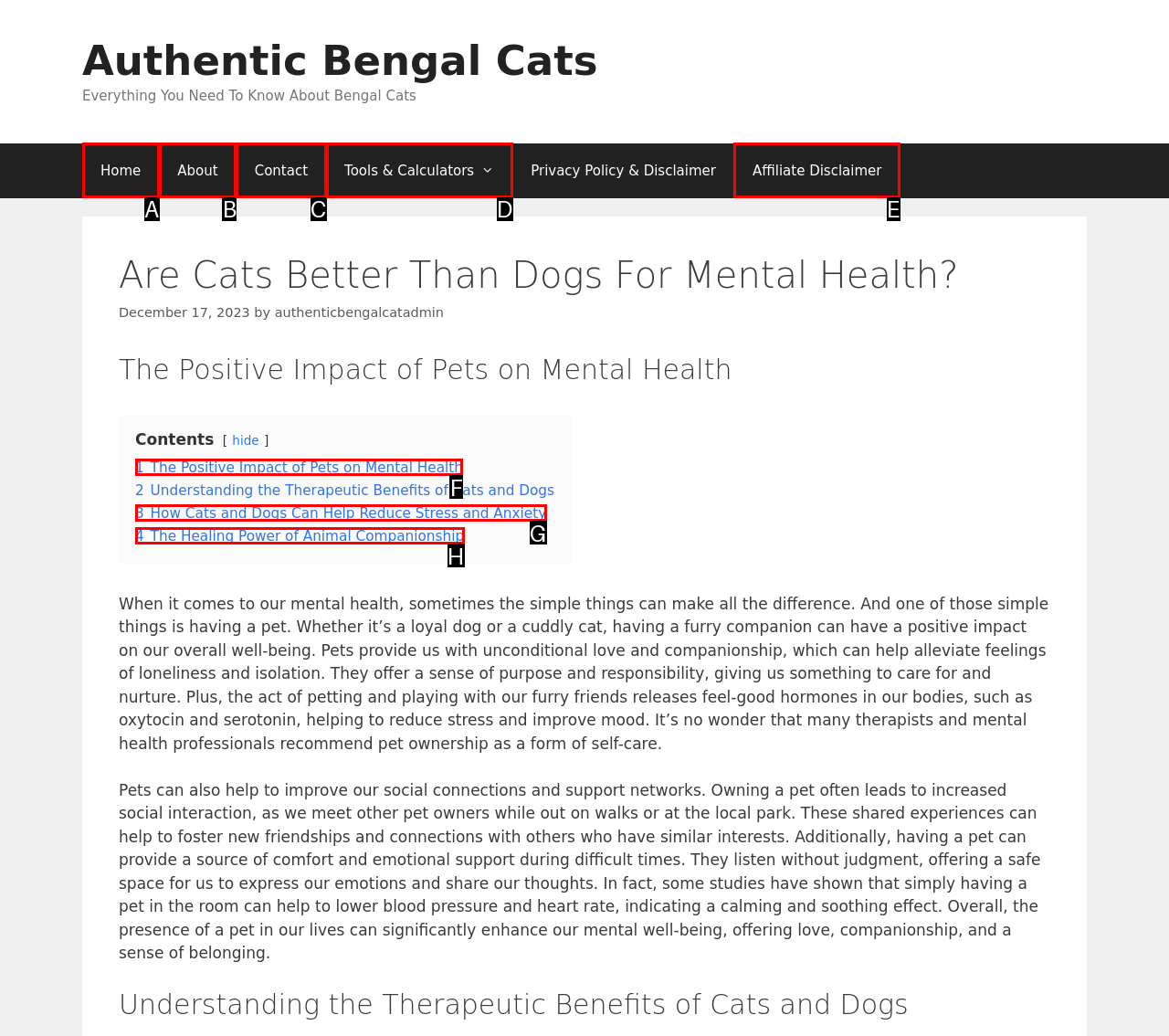Determine which HTML element corresponds to the description: Tools & Calculators. Provide the letter of the correct option.

D